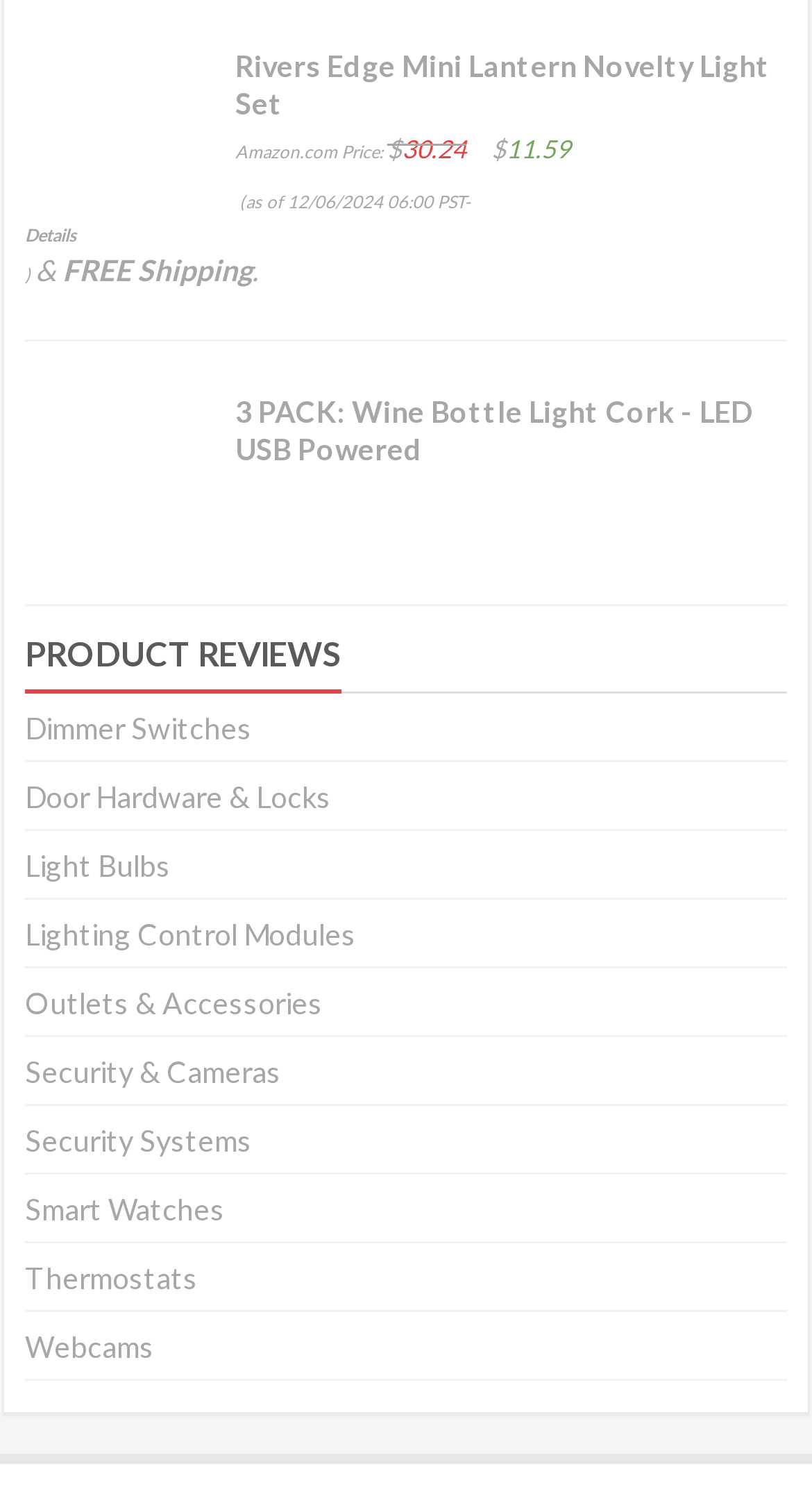Find the bounding box coordinates of the area to click in order to follow the instruction: "View product details of Rivers Edge Mini Lantern Novelty Light Set".

[0.031, 0.032, 0.969, 0.083]